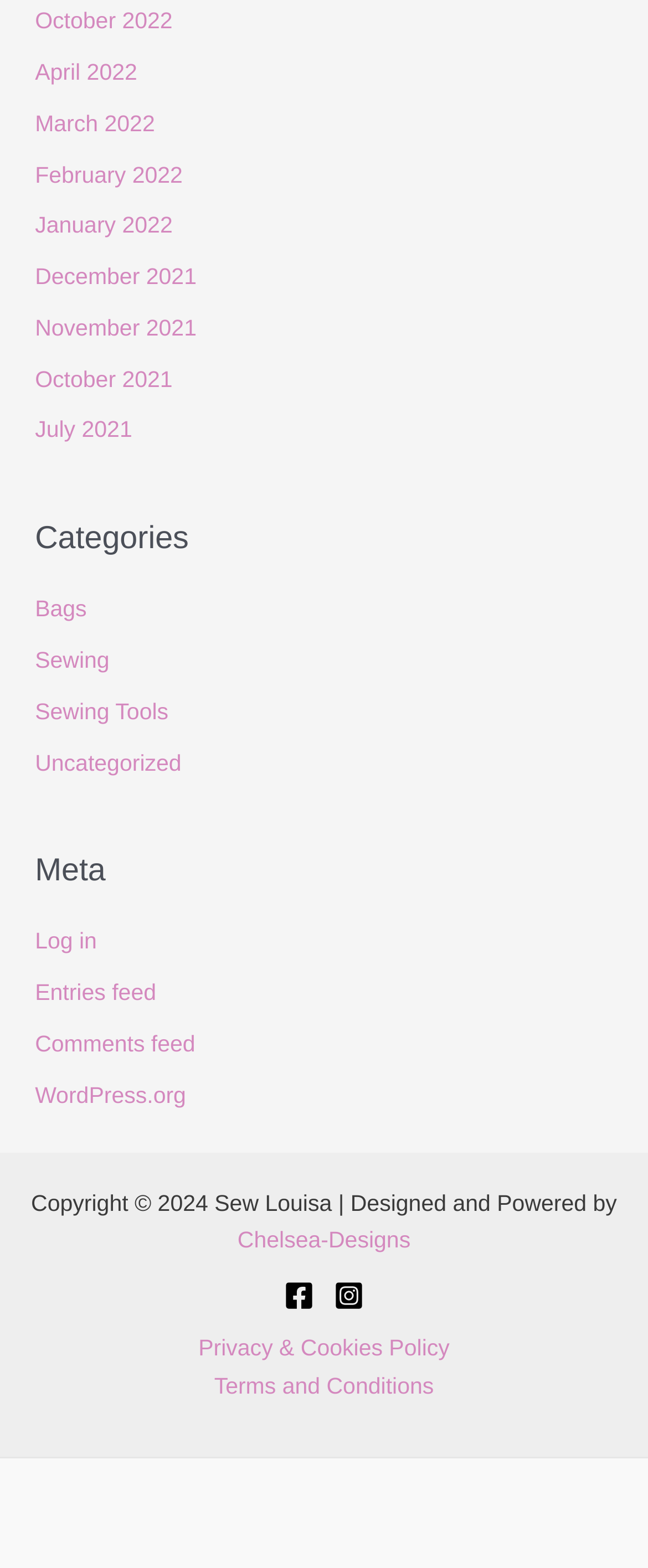Based on the image, please respond to the question with as much detail as possible:
How many social media links are there?

I found two links with images, one for 'Facebook' and one for 'Instagram', which are likely social media links.